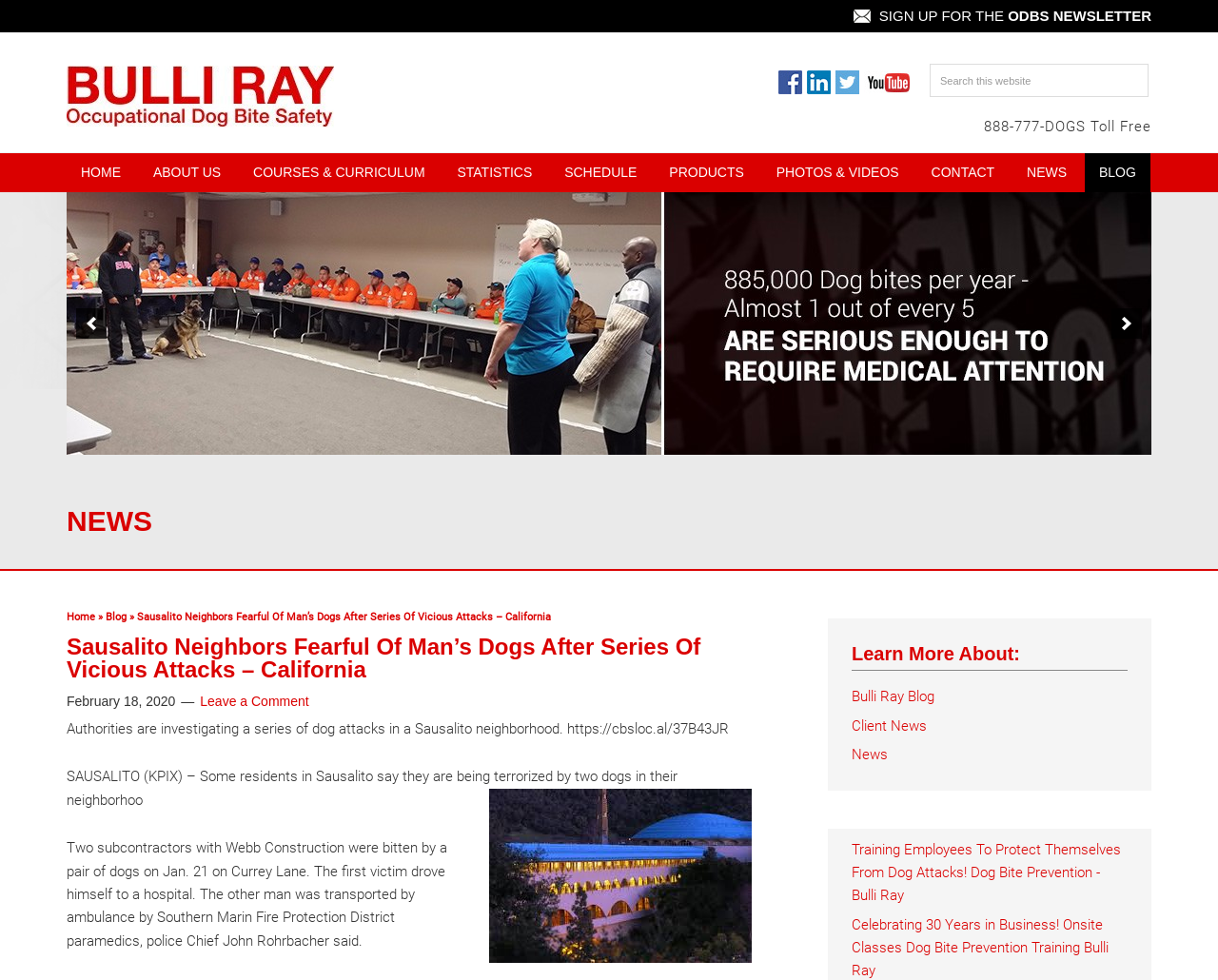Give a detailed account of the webpage, highlighting key information.

The webpage appears to be a news article about a series of dog attacks in a Sausalito neighborhood. At the top of the page, there is a navigation menu with links to various sections of the website, including "Home", "About Us", "Courses & Curriculum", and more. Below the navigation menu, there is a search bar and a link to sign up for a newsletter.

The main content of the page is divided into two columns. The left column contains the news article, which has a heading "Sausalito Neighbors Fearful Of Man’s Dogs After Series Of Vicious Attacks – California". The article is dated February 18, 2020, and has a link to leave a comment. The text of the article describes the dog attacks, including the victims and the location.

In the right column, there are several links to related articles or topics, including "Learn More About:", "Bulli Ray Blog", "Client News", and "News". There are also two images, one above the other, with no descriptive text.

At the bottom of the page, there is a section with several links to other articles or topics, including "Training Employees To Protect Themselves From Dog Attacks!" and "Celebrating 30 Years in Business!". There is also a toll-free phone number, 888-777-DOGS, and a link to the website's main page.

Throughout the page, there are several images, but they do not have descriptive text. The overall layout of the page is organized, with clear headings and concise text.